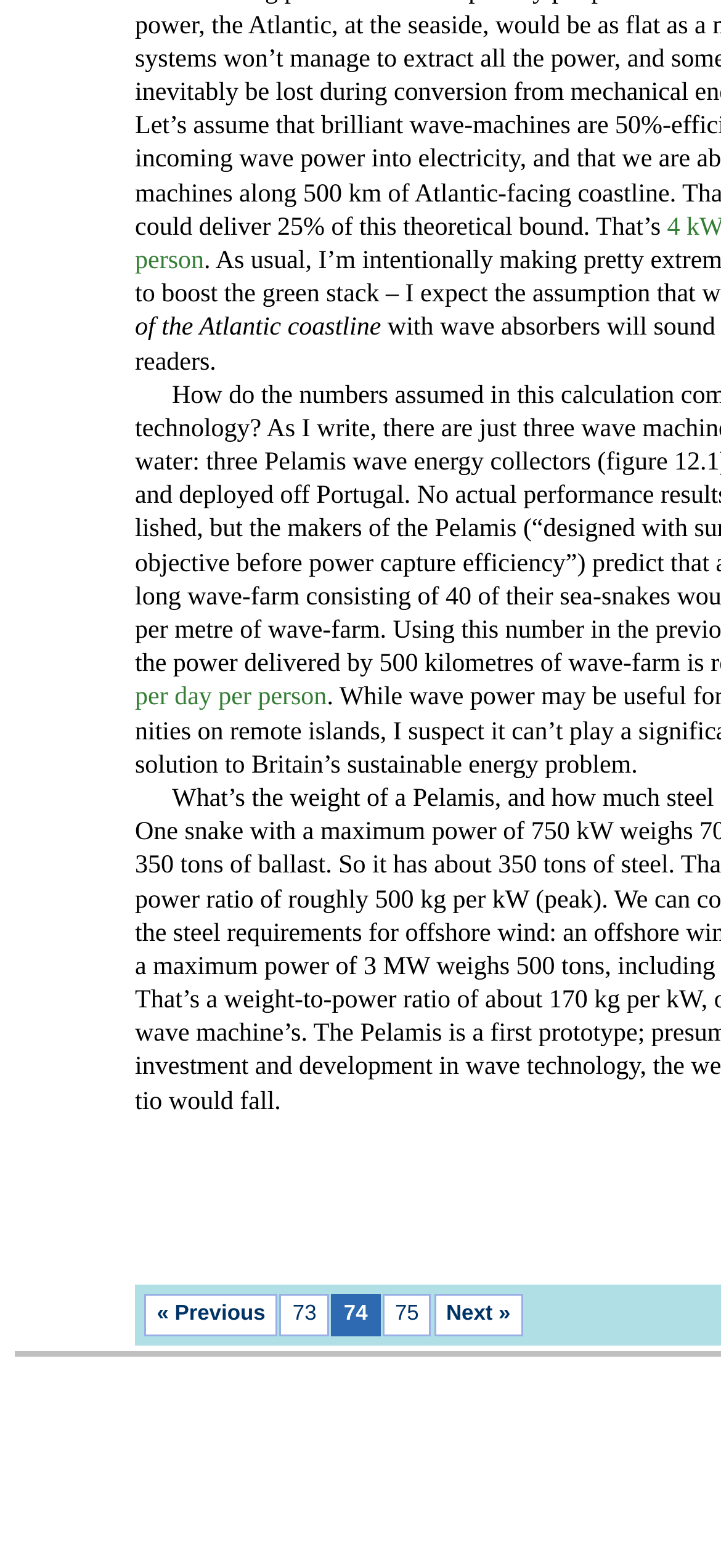For the following element description, predict the bounding box coordinates in the format (top-left x, top-left y, bottom-right x, bottom-right y). All values should be floating point numbers between 0 and 1. Description: 75

[0.53, 0.825, 0.598, 0.852]